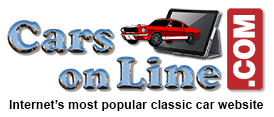Elaborate on all the key elements and details present in the image.

The image showcases the branding of "Cars on Line.com," prominently featuring the website's logo. The logo includes a vintage red car in front of a sleek black laptop, symbolizing the intersection of classic cars and modern technology. Below the logo, a slogan reads, "Internet's most popular classic car website," highlighting the platform's reputation as a go-to destination for classic car enthusiasts and buyers. This visually appealing graphic effectively communicates the site's mission of connecting individuals with classic cars in today's digital landscape.